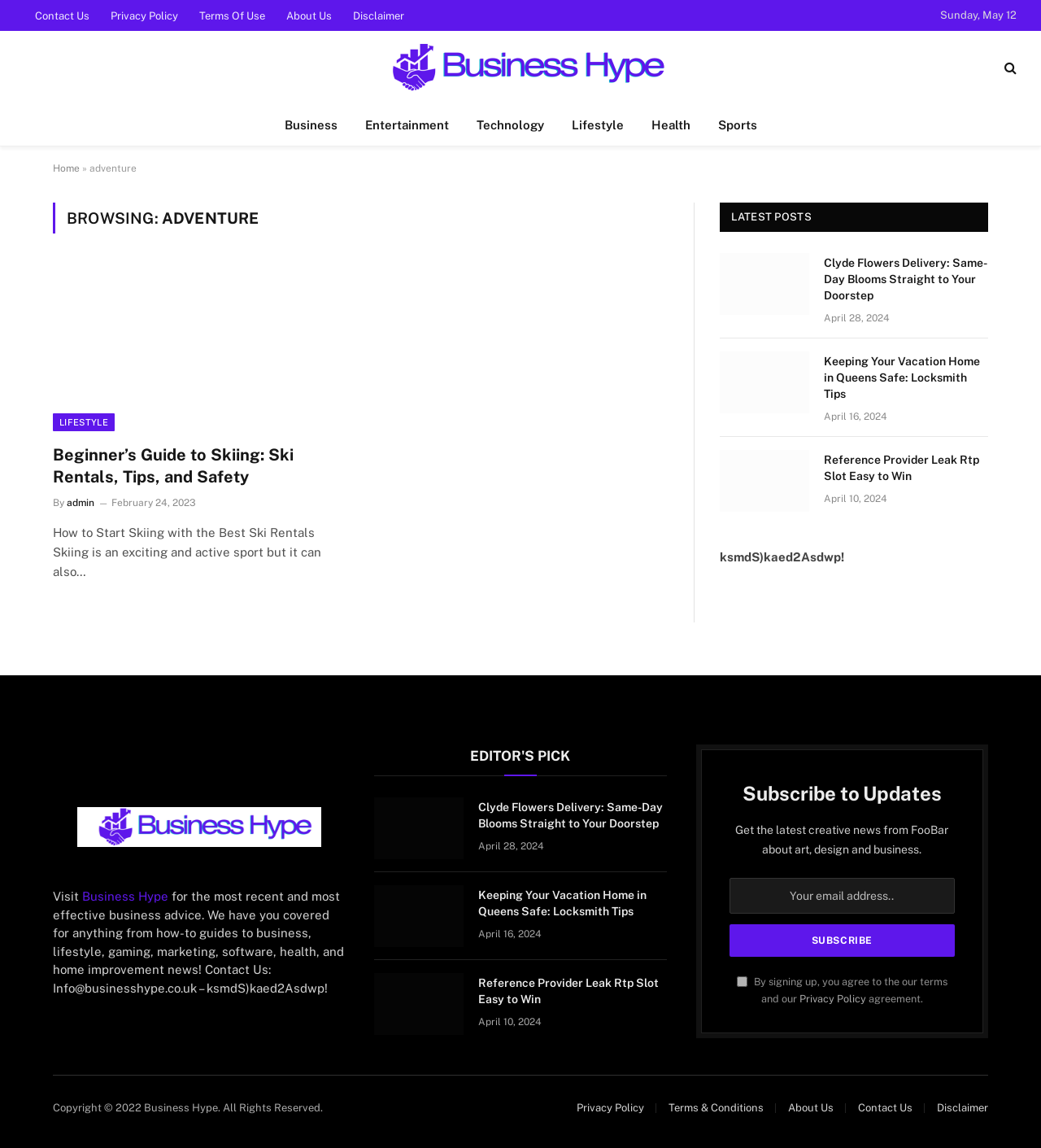Please find the bounding box coordinates of the element that you should click to achieve the following instruction: "Click the 'jointheclub' button". The coordinates should be presented as four float numbers between 0 and 1: [left, top, right, bottom].

None